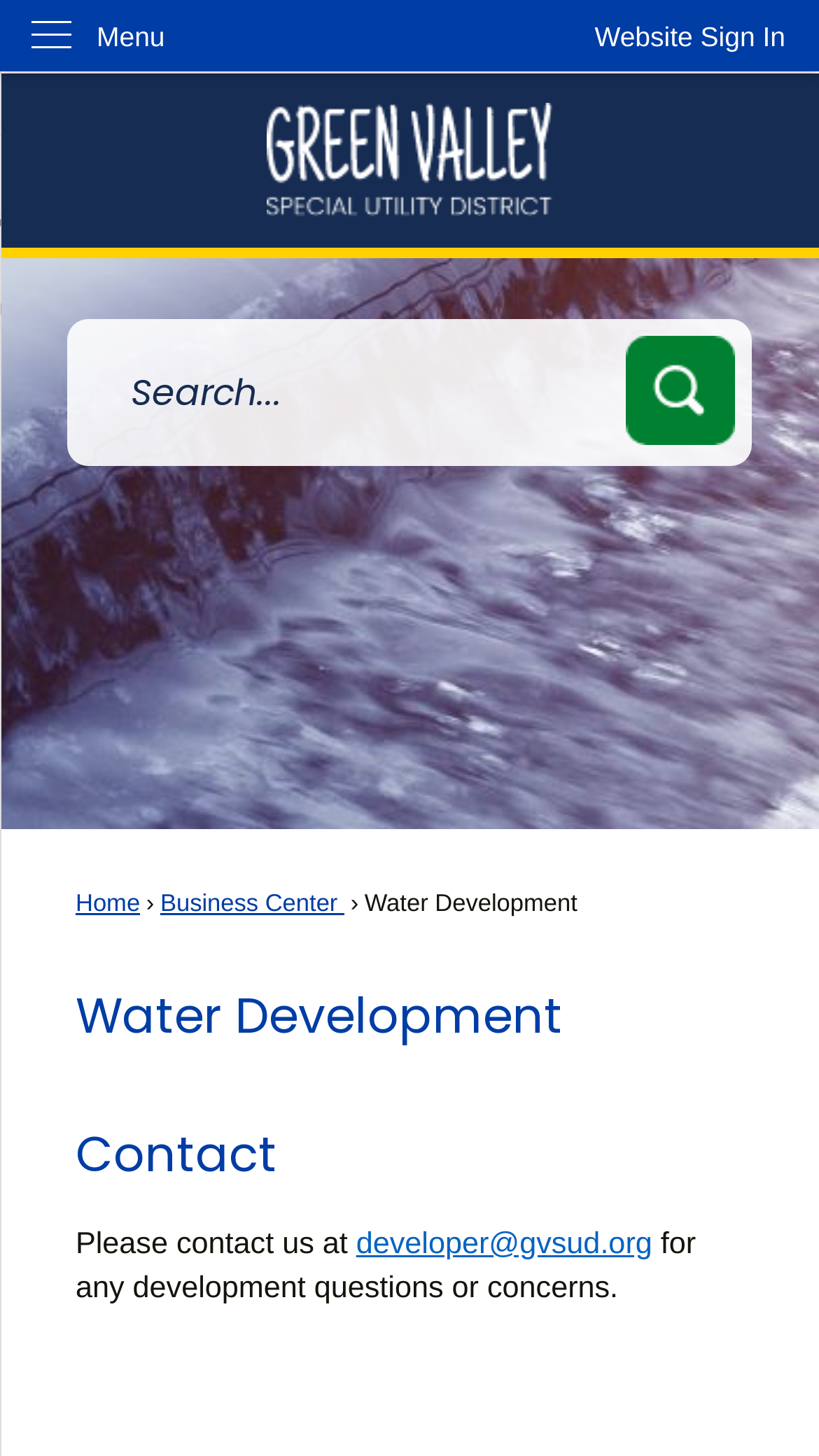Where is the 'Menu' located?
Respond to the question with a well-detailed and thorough answer.

The 'Menu' is located at the top left corner of the webpage, as indicated by its bounding box coordinates [0.0, 0.0, 0.235, 0.049]. This suggests that it is a navigation menu that provides access to various sections of the website.